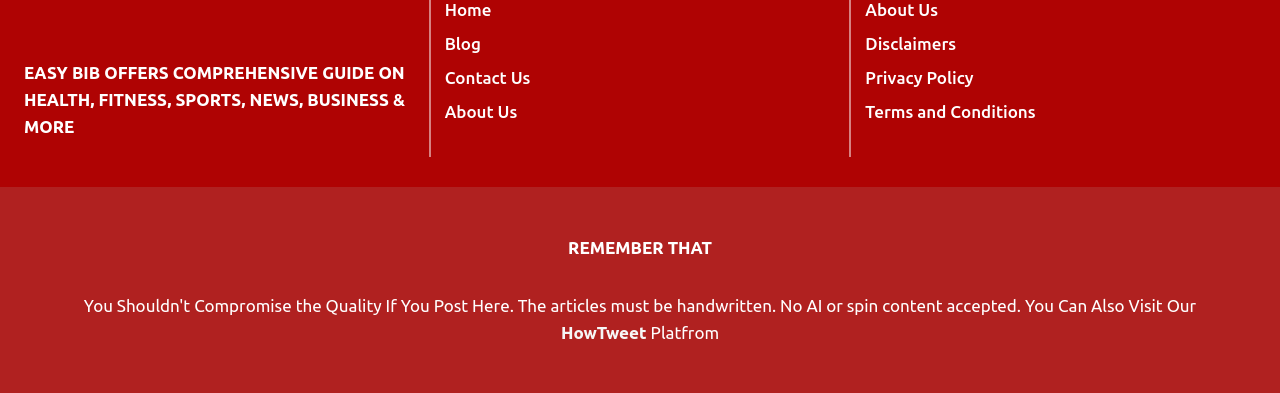Carefully examine the image and provide an in-depth answer to the question: What is the main topic of the website?

The main topic of the website can be determined by looking at the StaticText element with the text 'EASY BIB OFFERS COMPREHENSIVE GUIDE ON HEALTH, FITNESS, SPORTS, NEWS, BUSINESS & MORE' which suggests that the website provides a comprehensive guide on various topics including health, fitness, sports, news, and business.